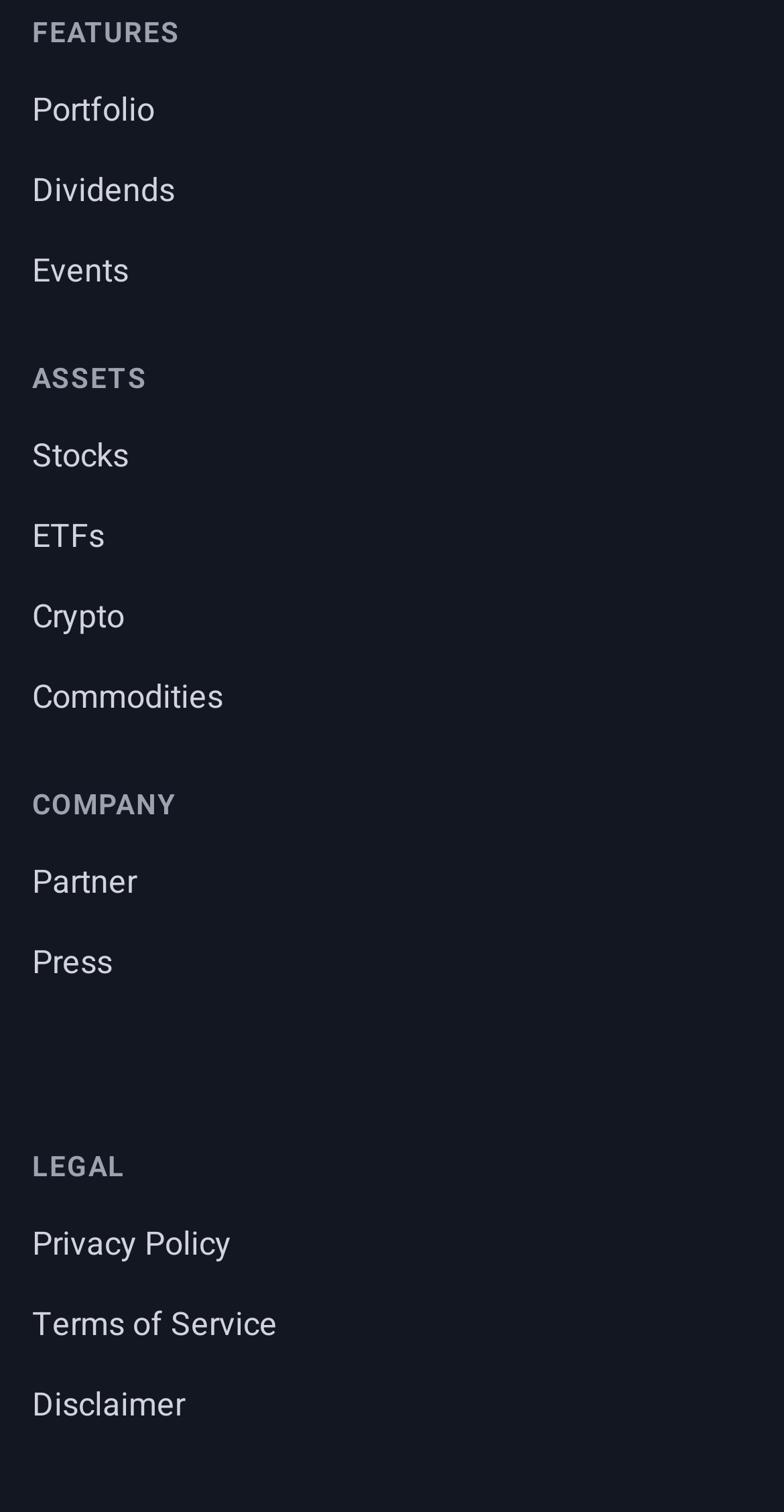How many links are there under the 'FEATURES' heading?
Give a single word or phrase answer based on the content of the image.

3